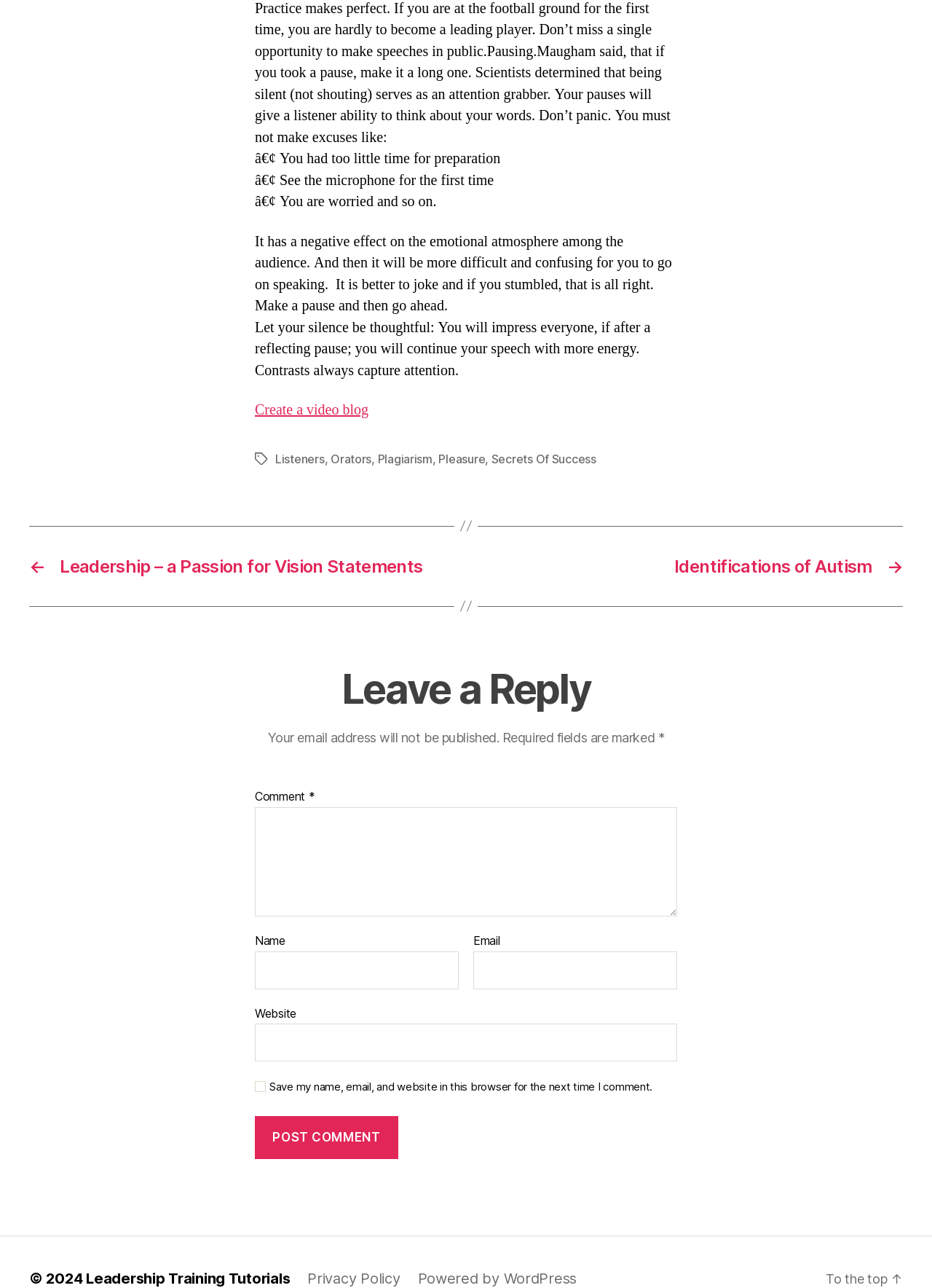Please determine the bounding box coordinates of the element's region to click in order to carry out the following instruction: "Click on the link 'Leadership – a Passion for Vision Statements'". The coordinates should be four float numbers between 0 and 1, i.e., [left, top, right, bottom].

[0.031, 0.432, 0.484, 0.448]